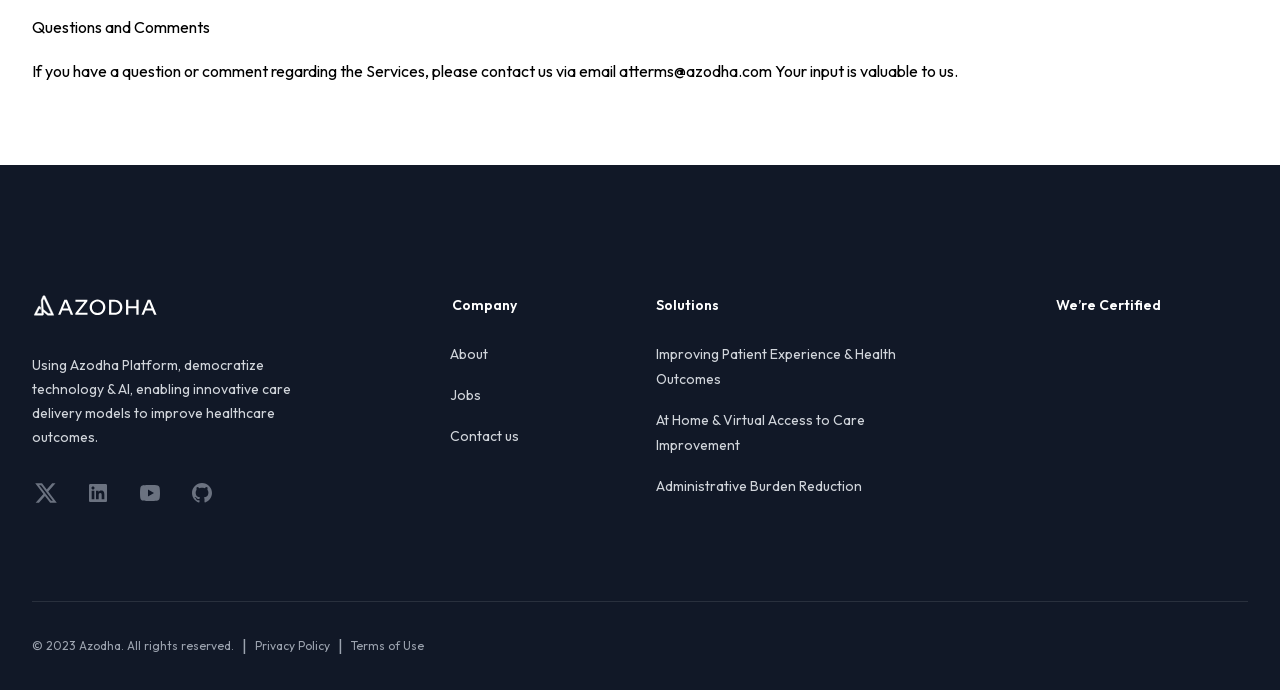Determine the coordinates of the bounding box for the clickable area needed to execute this instruction: "Read the Privacy Policy".

[0.199, 0.922, 0.258, 0.951]